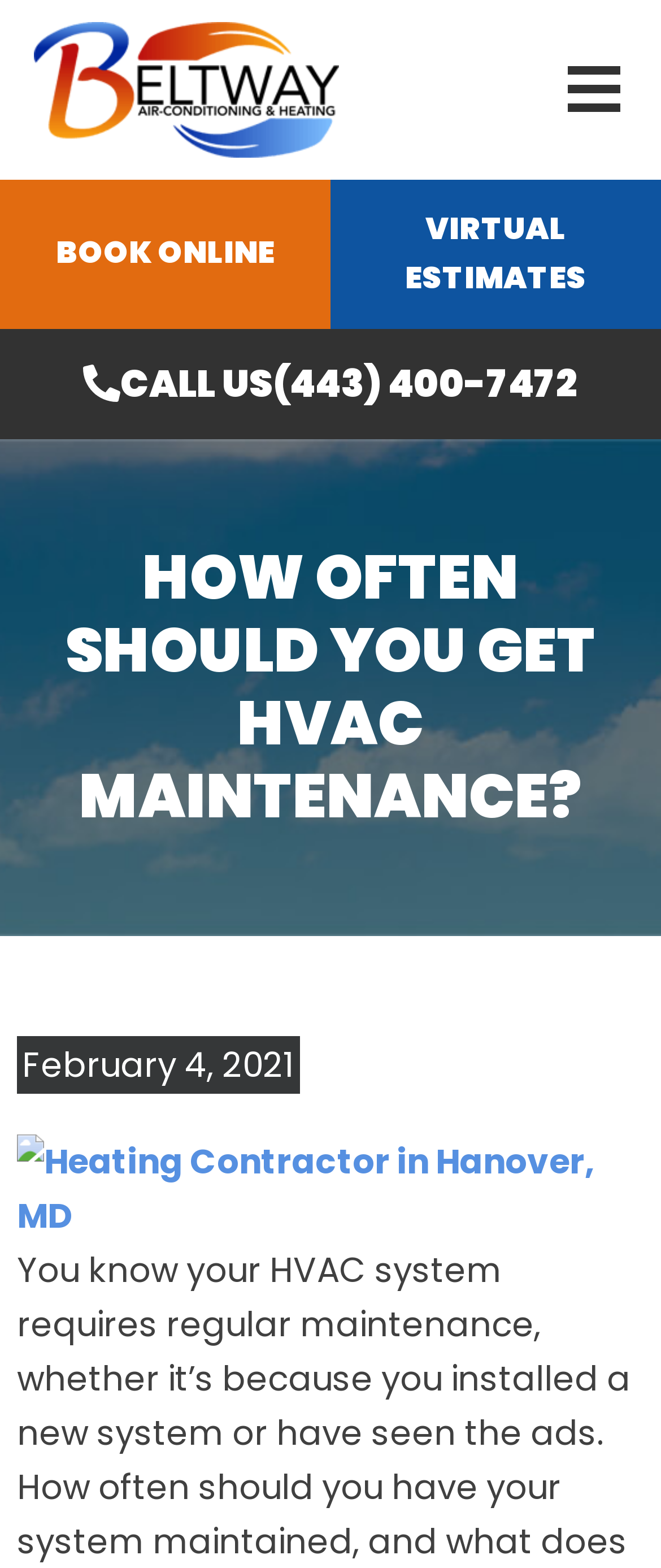Given the element description, predict the bounding box coordinates in the format (top-left x, top-left y, bottom-right x, bottom-right y), using floating point numbers between 0 and 1: Virtual Estimates

[0.5, 0.115, 1.0, 0.209]